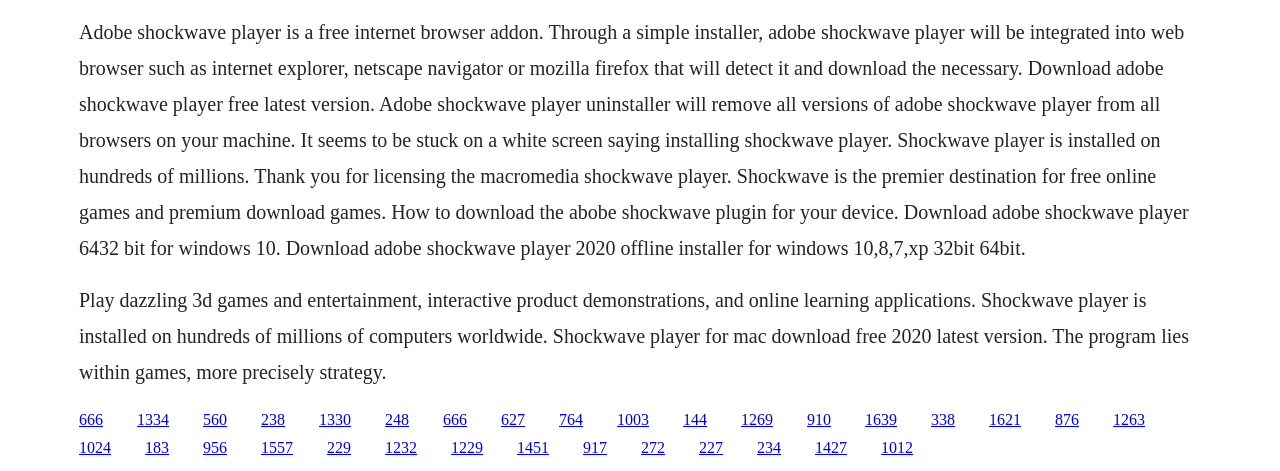Please answer the following question using a single word or phrase: What is the platform for downloading Adobe Shockwave Player?

Windows